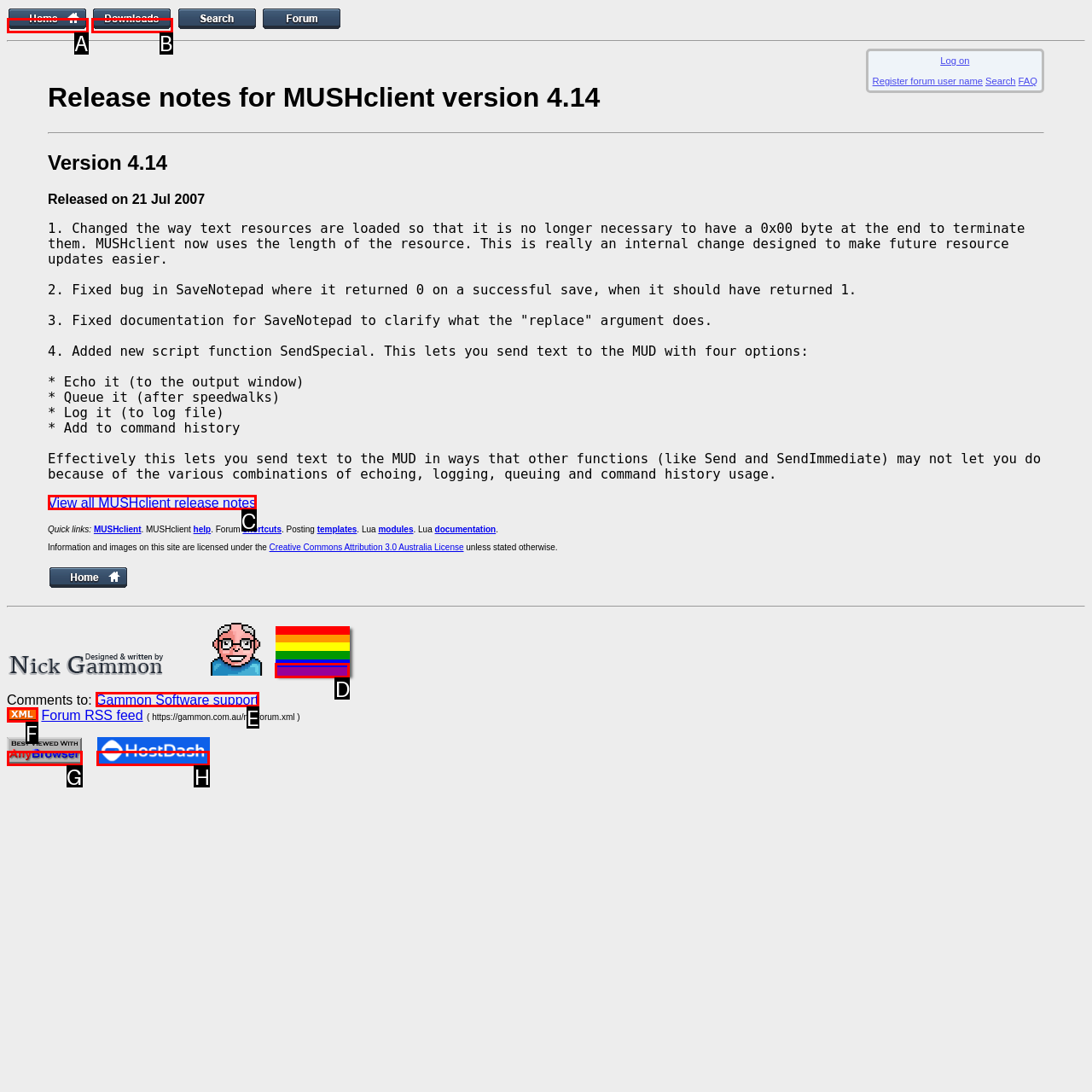Which lettered UI element aligns with this description: alt="Marriage equality" title="Marriage equality"
Provide your answer using the letter from the available choices.

D